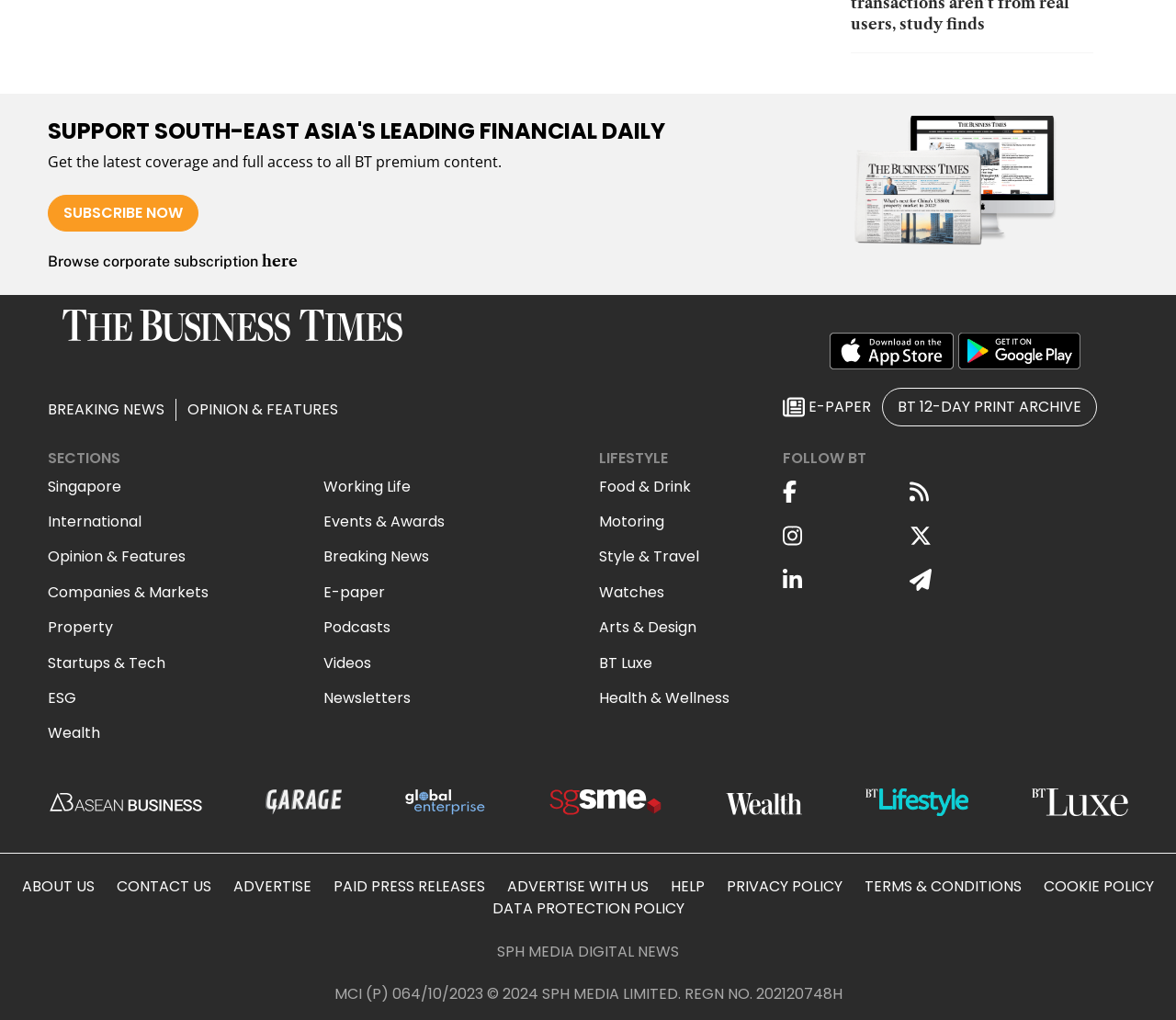Extract the bounding box of the UI element described as: "title="Asean Business"".

[0.041, 0.774, 0.172, 0.799]